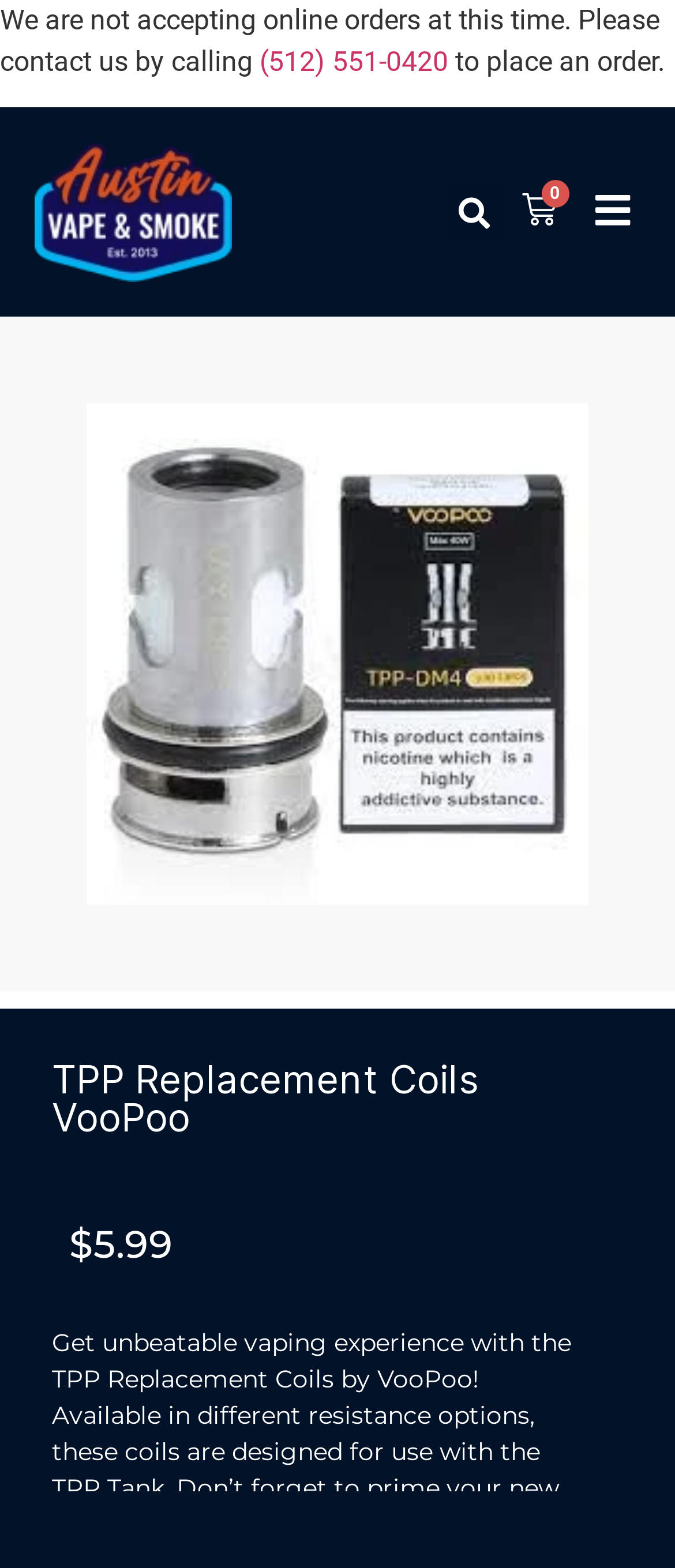What is the purpose of priming a new coil?
Please provide an in-depth and detailed response to the question.

I found this information by reading the product description, which mentions that you should 'prime your new coil for optimal performance and taste'.